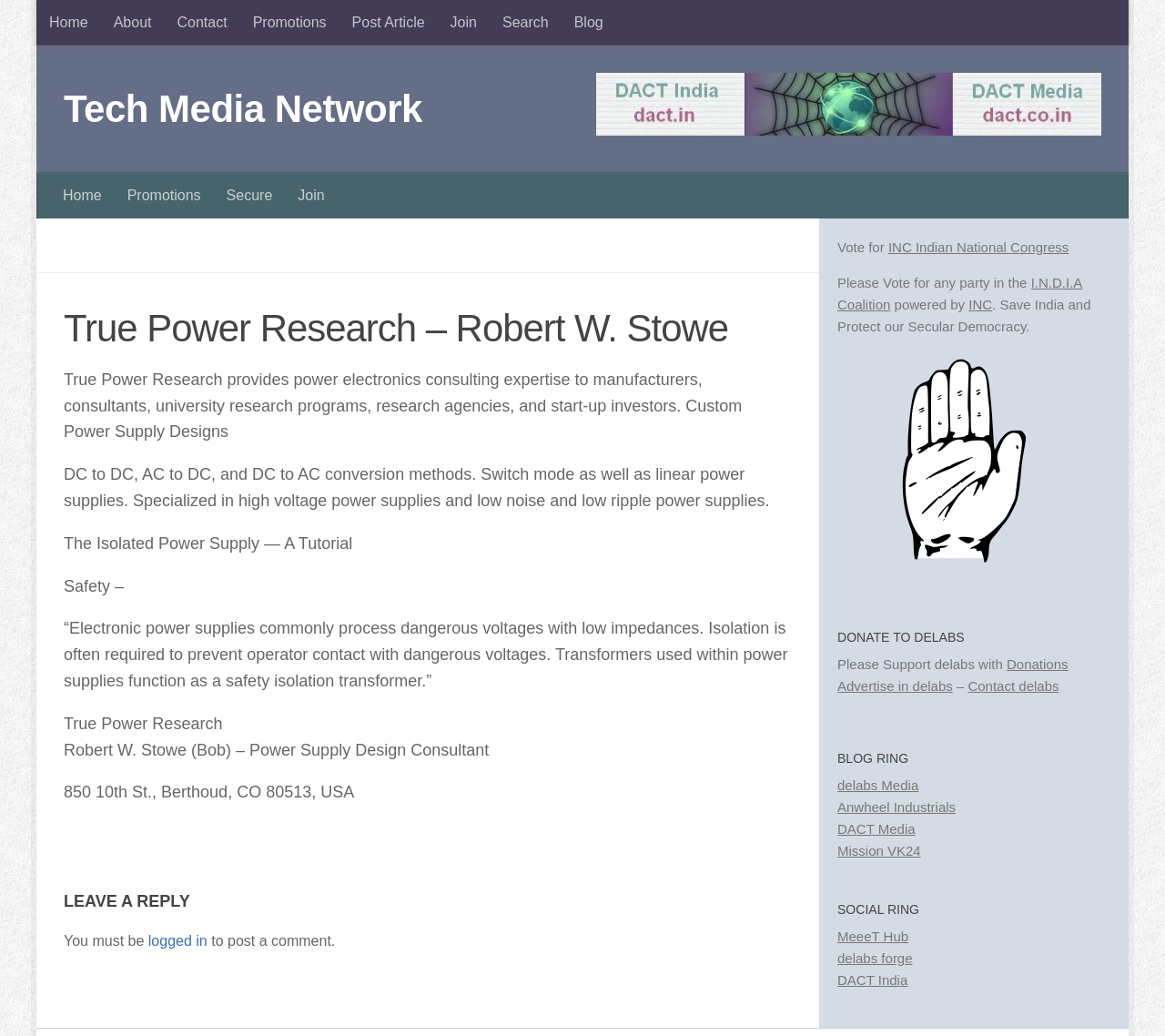What is the name of the power supply design consultant? Using the information from the screenshot, answer with a single word or phrase.

Robert W. Stowe